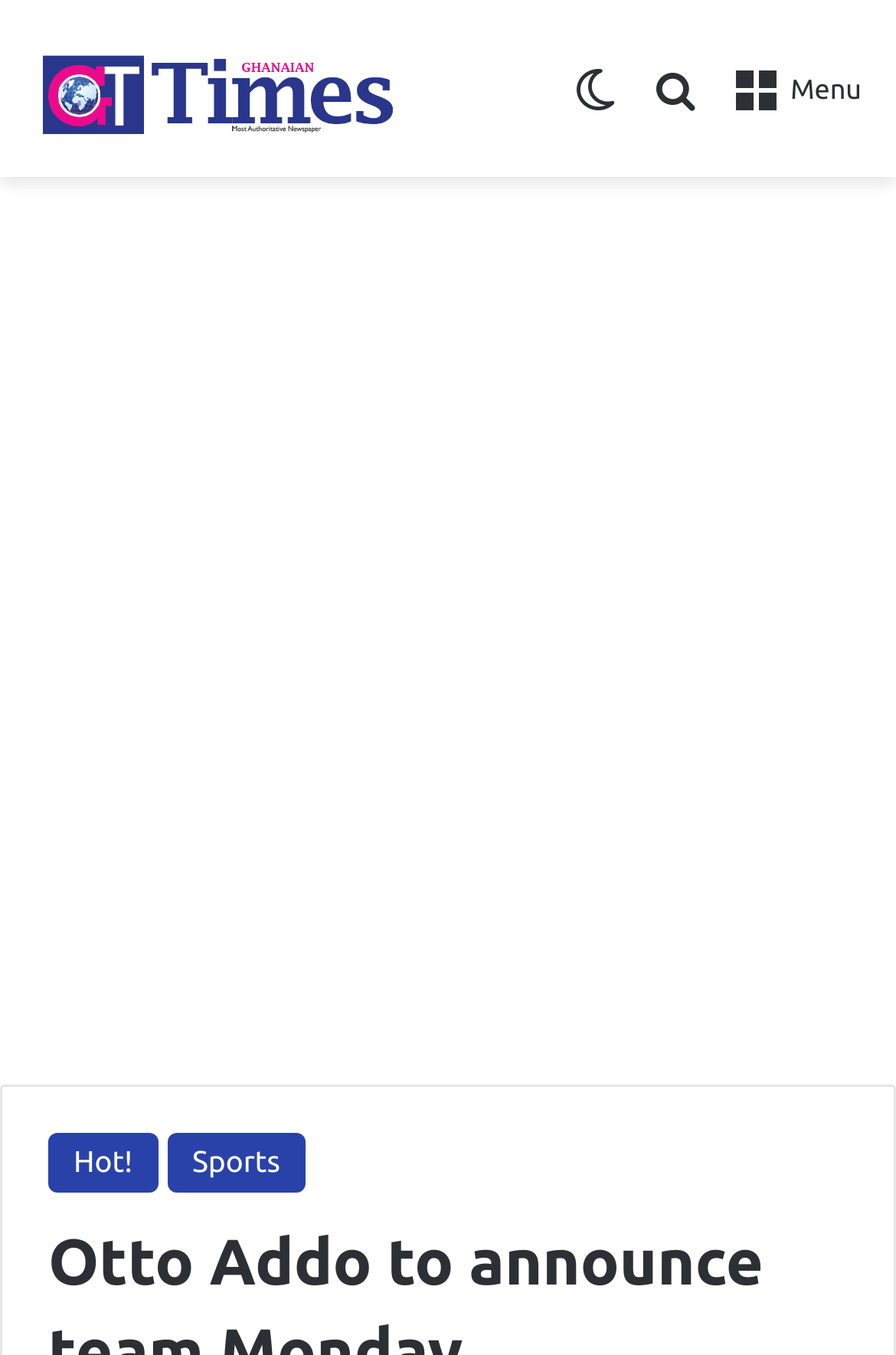What is the function of the search bar?
Provide a comprehensive and detailed answer to the question.

The function of the search bar can be inferred by its location at the top-right corner of the webpage, which is a common location for search bars, and its caption 'Search for' which suggests that it is used to search for content on the website.